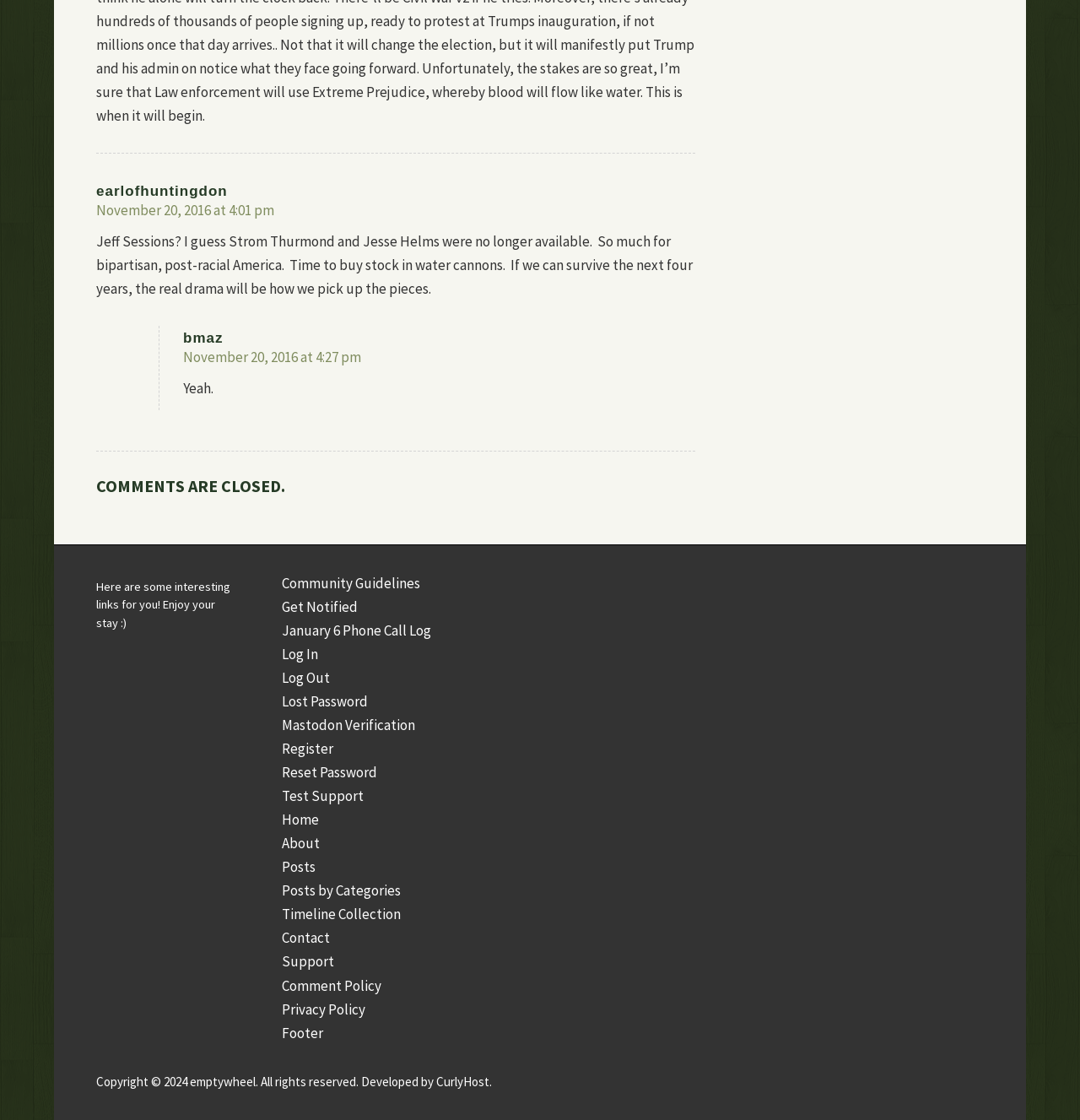Please answer the following question using a single word or phrase: What is the name of the developer of the website?

CurlyHost